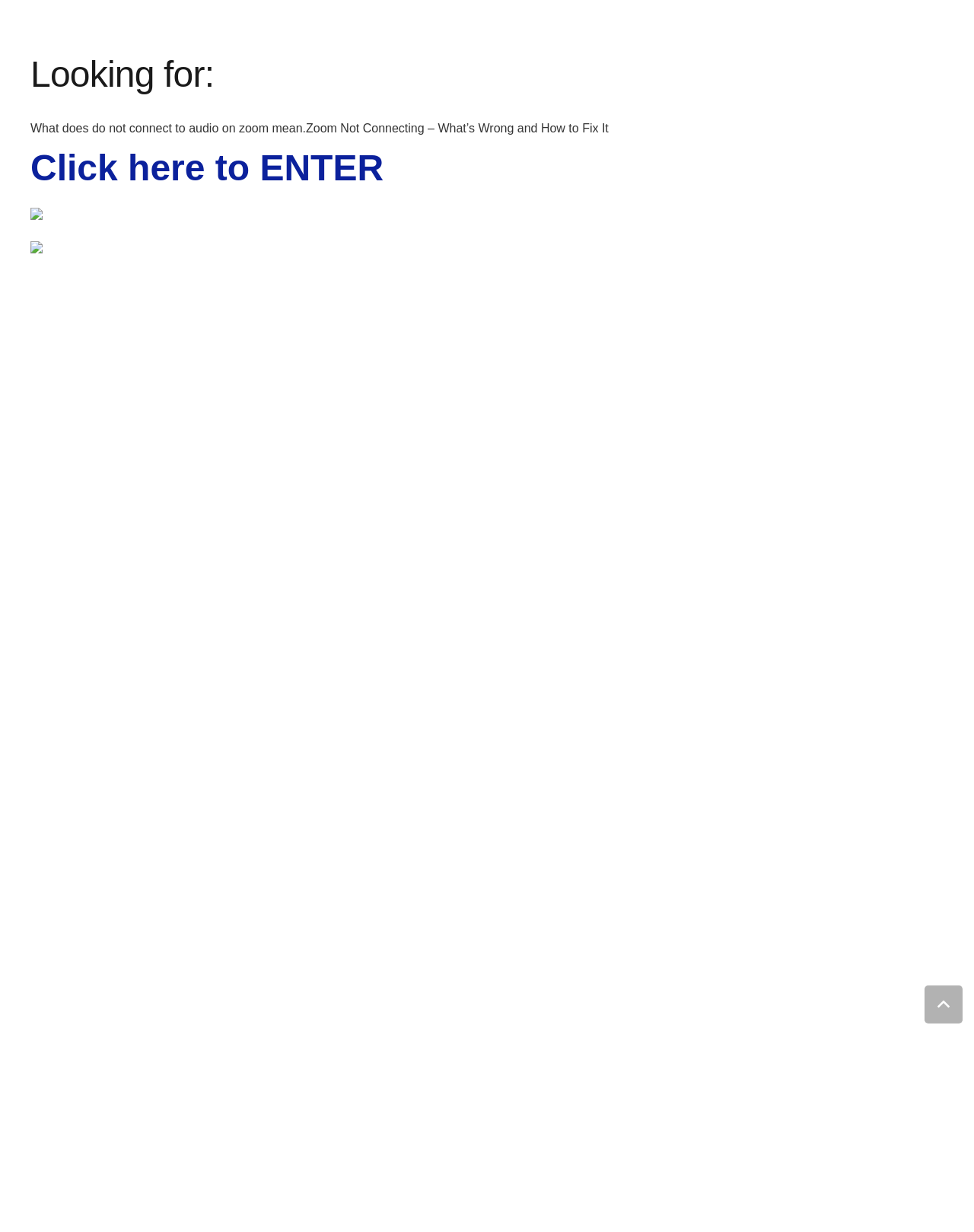What is the function of the 'Voltar ao Topo' link?
Using the image as a reference, give an elaborate response to the question.

The 'Voltar ao Topo' link, which means 'Back to Top' in Portuguese, allows users to quickly navigate back to the top of the webpage, likely to access the main content or menu.